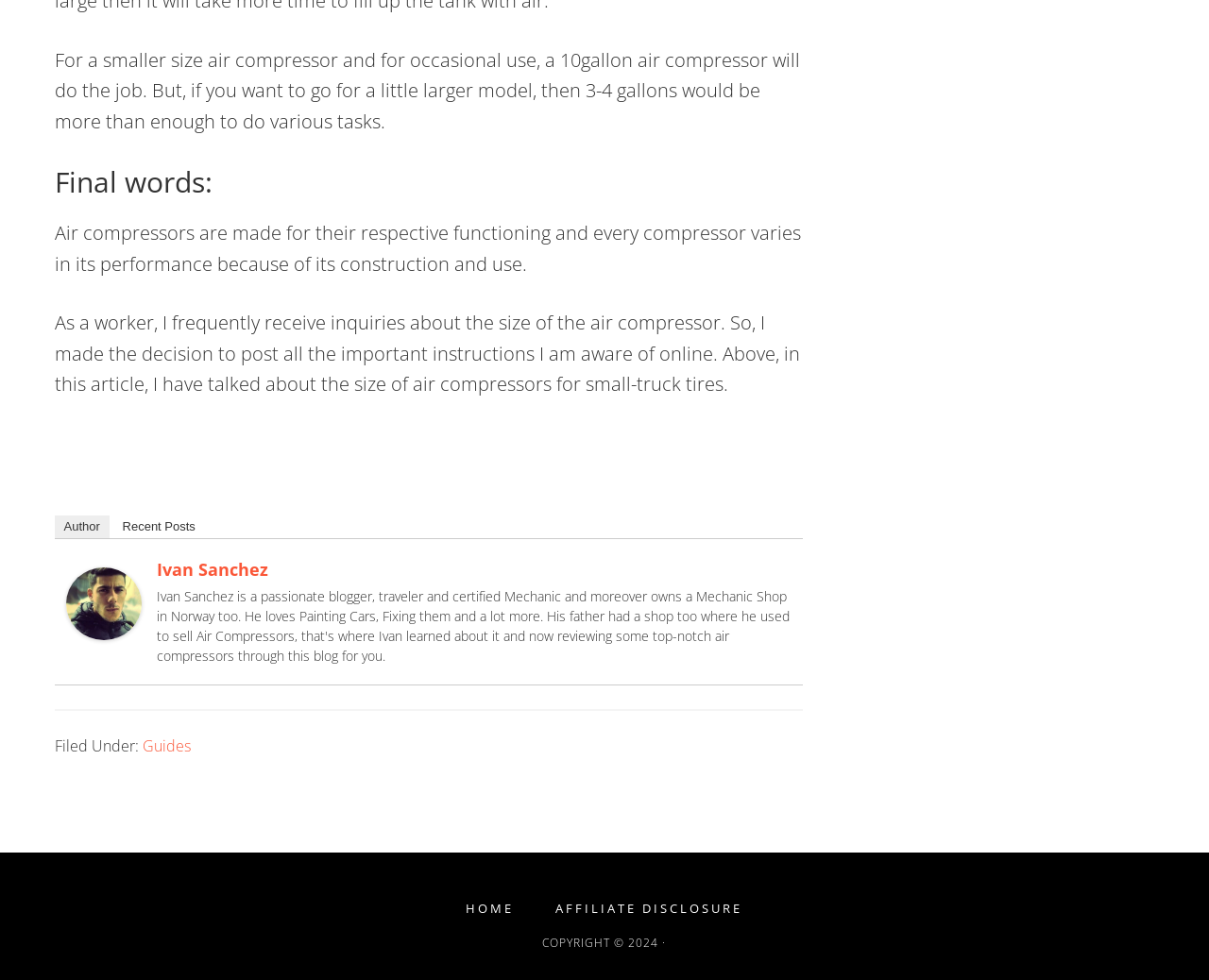What is the purpose of the article?
From the screenshot, provide a brief answer in one word or phrase.

To provide instructions